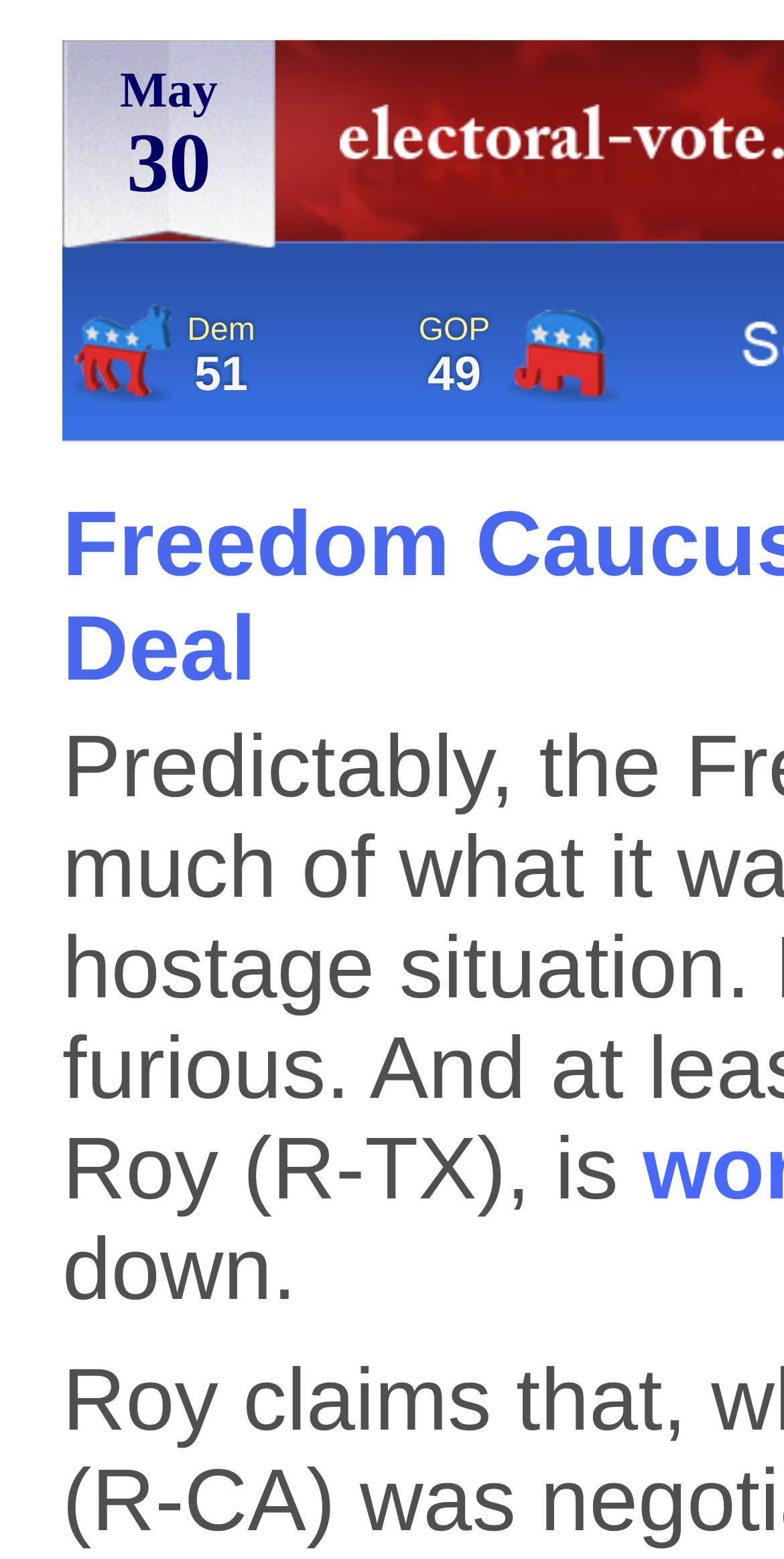Offer a comprehensive description of the webpage’s content and structure.

The webpage appears to be tracking the 2023 Senate election. At the top, there is a date display showing "May 30". Below the date, there are two sections side by side, each containing a label and a number. The left section has the label "Dem" and the number "51", while the right section has the label "GOP" and the number "49". 

Between these two sections, there are two images, one on the left and one on the right. The images are positioned slightly above the labels and numbers. 

The overall layout of the webpage is divided into two main sections, with the date at the top and the election tracking information below. The use of images and clear labels makes the webpage easy to navigate and understand.